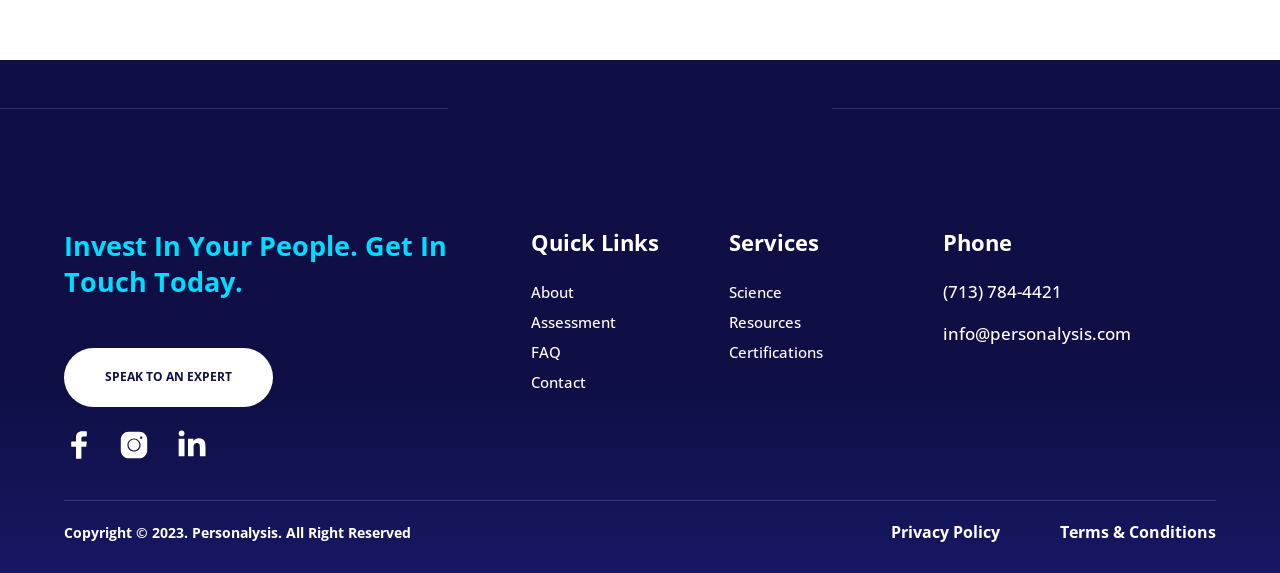What is the phone number?
Look at the screenshot and provide an in-depth answer.

I found the phone number by looking at the 'Phone' section, where it is listed as '(713) 784-4421'.